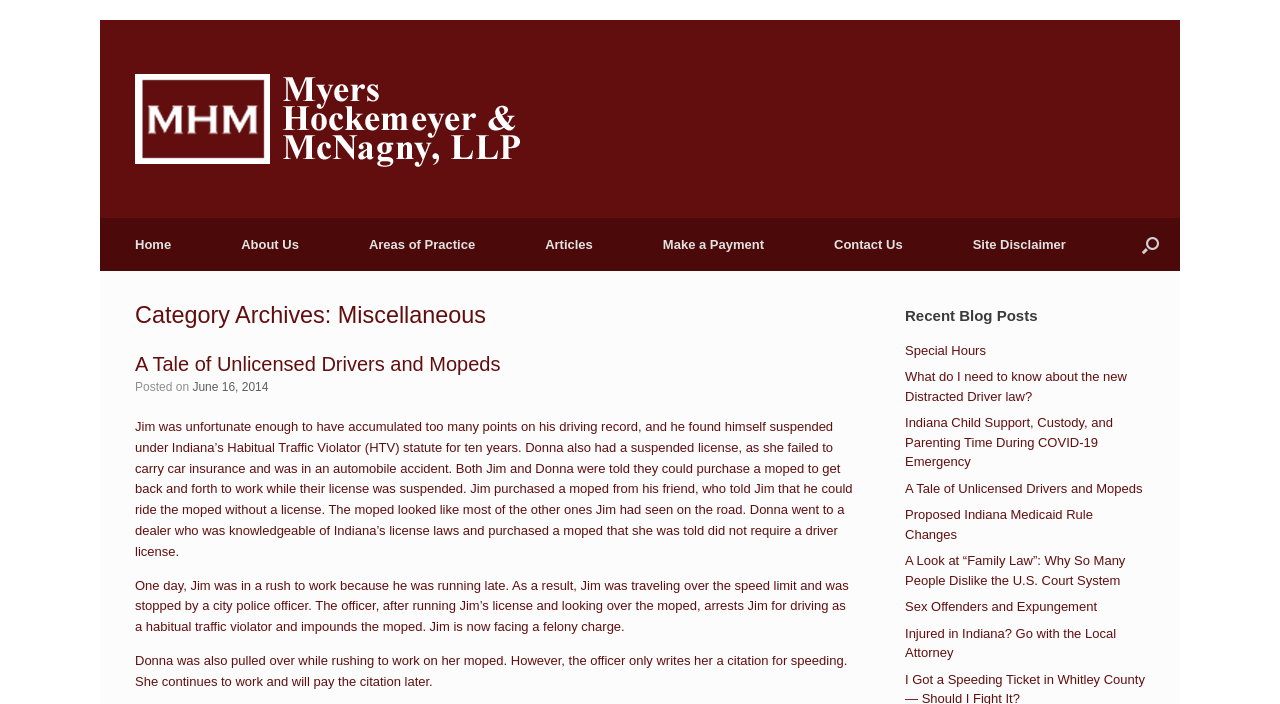Identify the bounding box coordinates for the element you need to click to achieve the following task: "Read the 'Site Disclaimer'". Provide the bounding box coordinates as four float numbers between 0 and 1, in the form [left, top, right, bottom].

[0.733, 0.31, 0.86, 0.385]